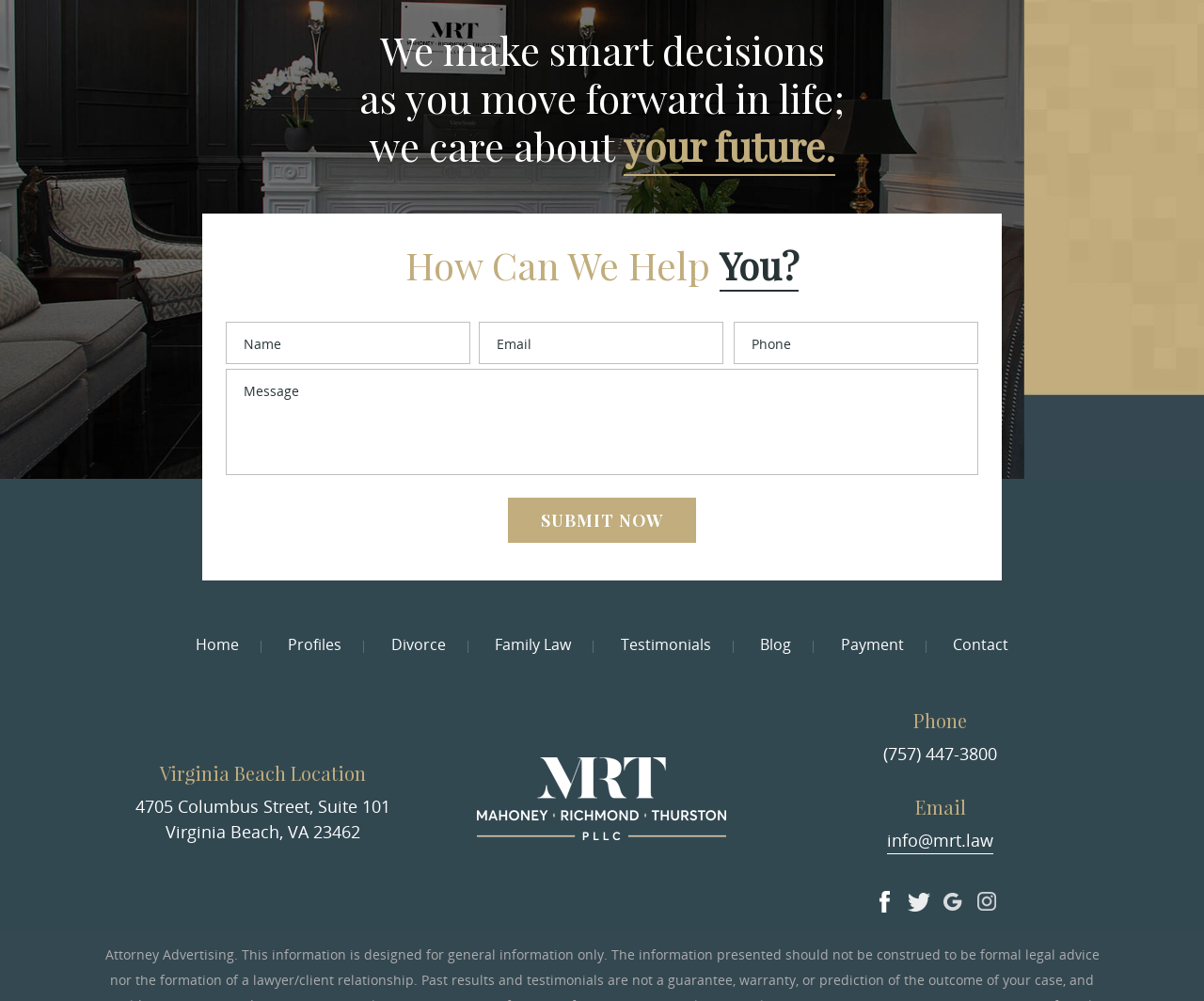What is the purpose of this webpage?
Refer to the image and give a detailed answer to the question.

Based on the headings and text on the webpage, it appears to be a law firm's website, providing services related to divorce, family law, and other legal matters. The presence of a contact form and links to profiles, testimonials, and a blog also suggest that the webpage is intended to provide information and services to potential clients.